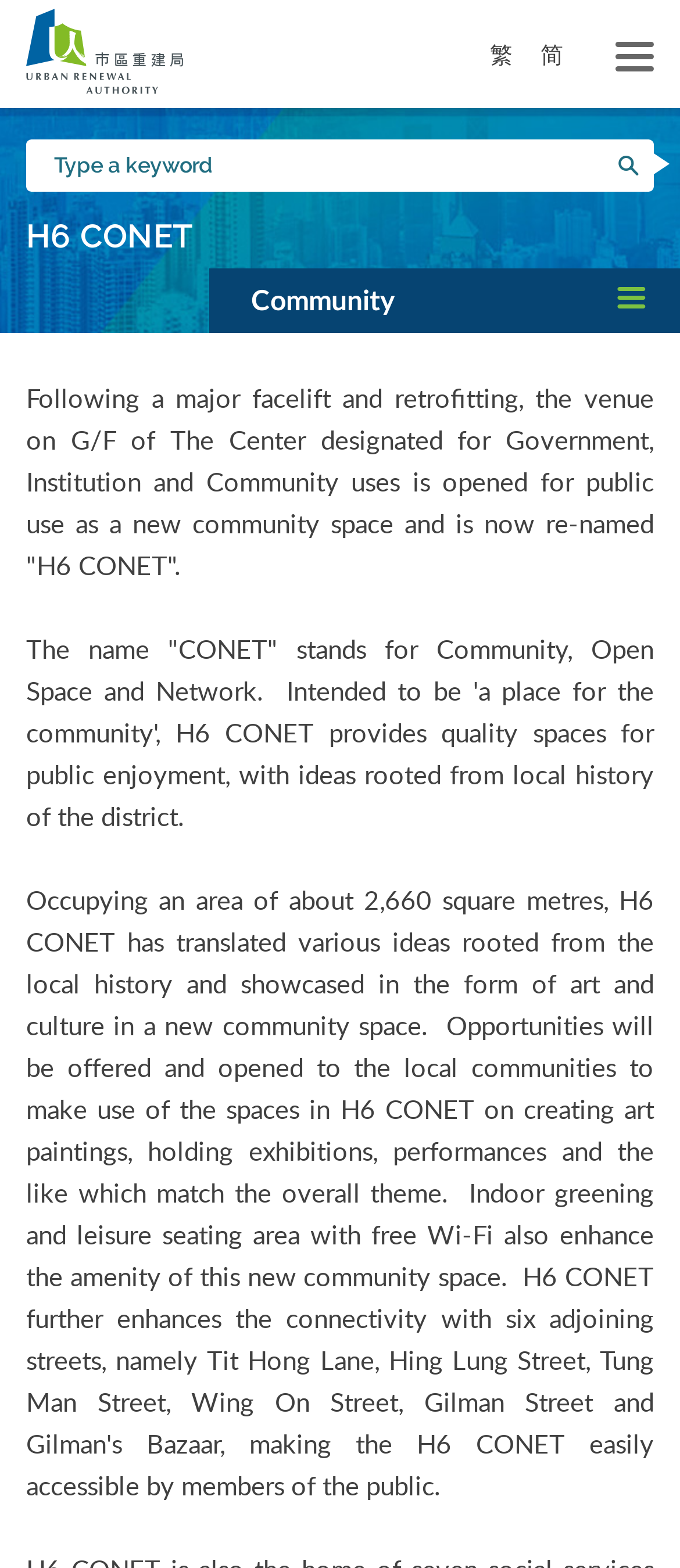Offer an in-depth caption of the entire webpage.

The webpage is about H6 CONET, a community space located in The Center. At the top left, there is a link to the Urban Renewal Authority, accompanied by an image with the same name. On the top right, there are three links: "繁" and "简" for language options, and a button to open a menu. 

Below the top section, there is a search bar with a placeholder text "Type a keyword" and a search button. The heading "H6 CONET" is located below the search bar. 

To the right of the heading, there is a button labeled "Community" that has a dropdown menu. Below the heading, there are two paragraphs of text describing H6 CONET. The first paragraph explains that the venue has undergone a major facelift and retrofitting and is now open to the public as a community space. The second paragraph explains the meaning of "CONET" and the purpose of H6 CONET as a community space.